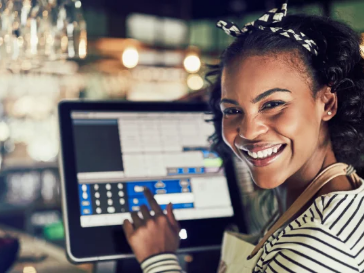Explain what the image portrays in a detailed manner.

The image features a smiling woman in a restaurant setting, engaging with a computer screen that displays a digital ordering system. Dressed in a casual striped shirt and an apron, she exudes confidence and friendliness, indicative of her role in customer service. The background suggests a lively dining atmosphere, enhanced by warm lighting and blurred details of what appears to be a bar or kitchen area. This image reflects the importance of technology in modern restaurants, emphasizing a user-friendly digital interface that facilitates seamless customer interactions. The context aligns with the article titled "Website: Why Your Restaurant Needs One in 2024," highlighting how an effective online presence and digital tools can significantly enhance a restaurant's operations and customer experience.